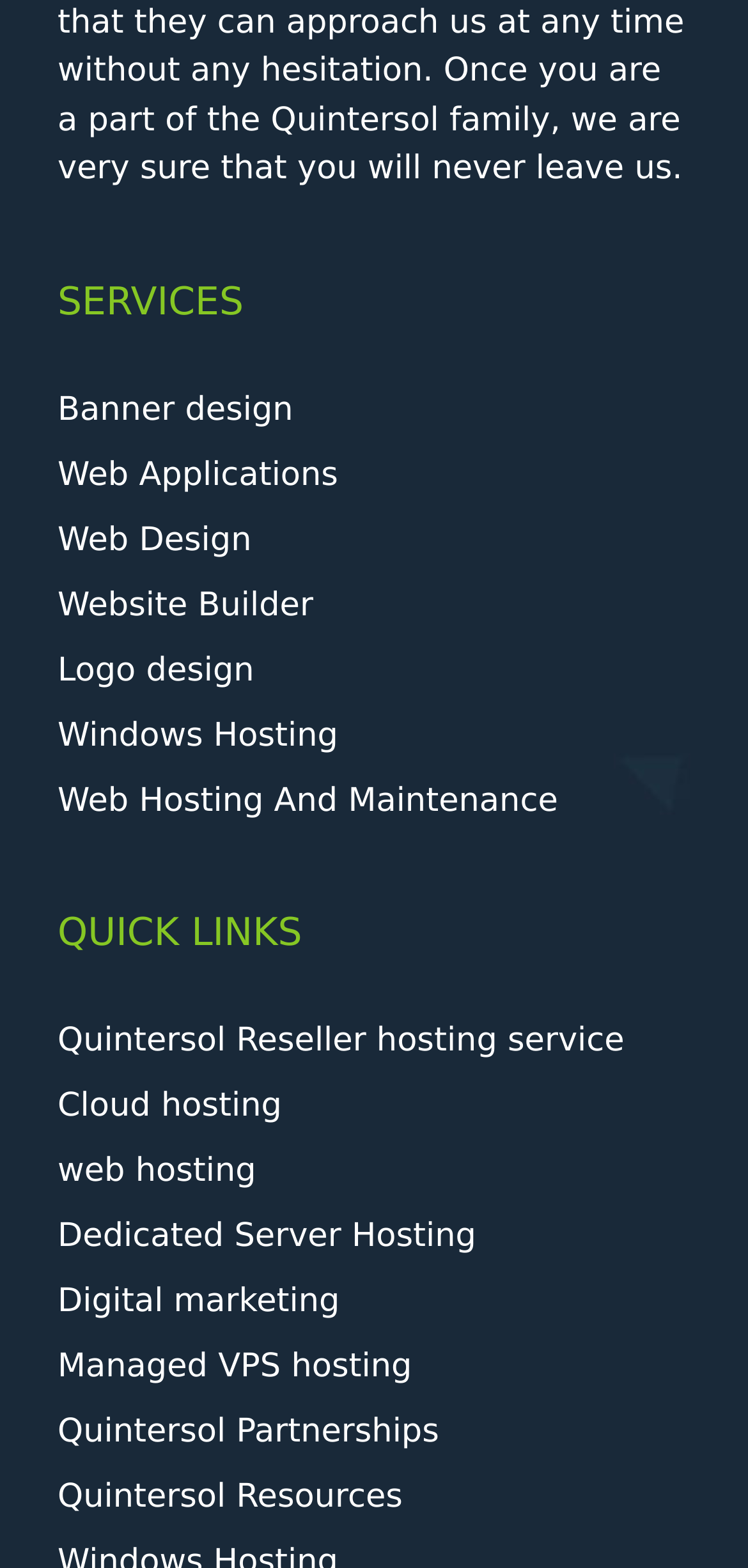Give a one-word or phrase response to the following question: What is the last link on the page?

Quintersol Resources